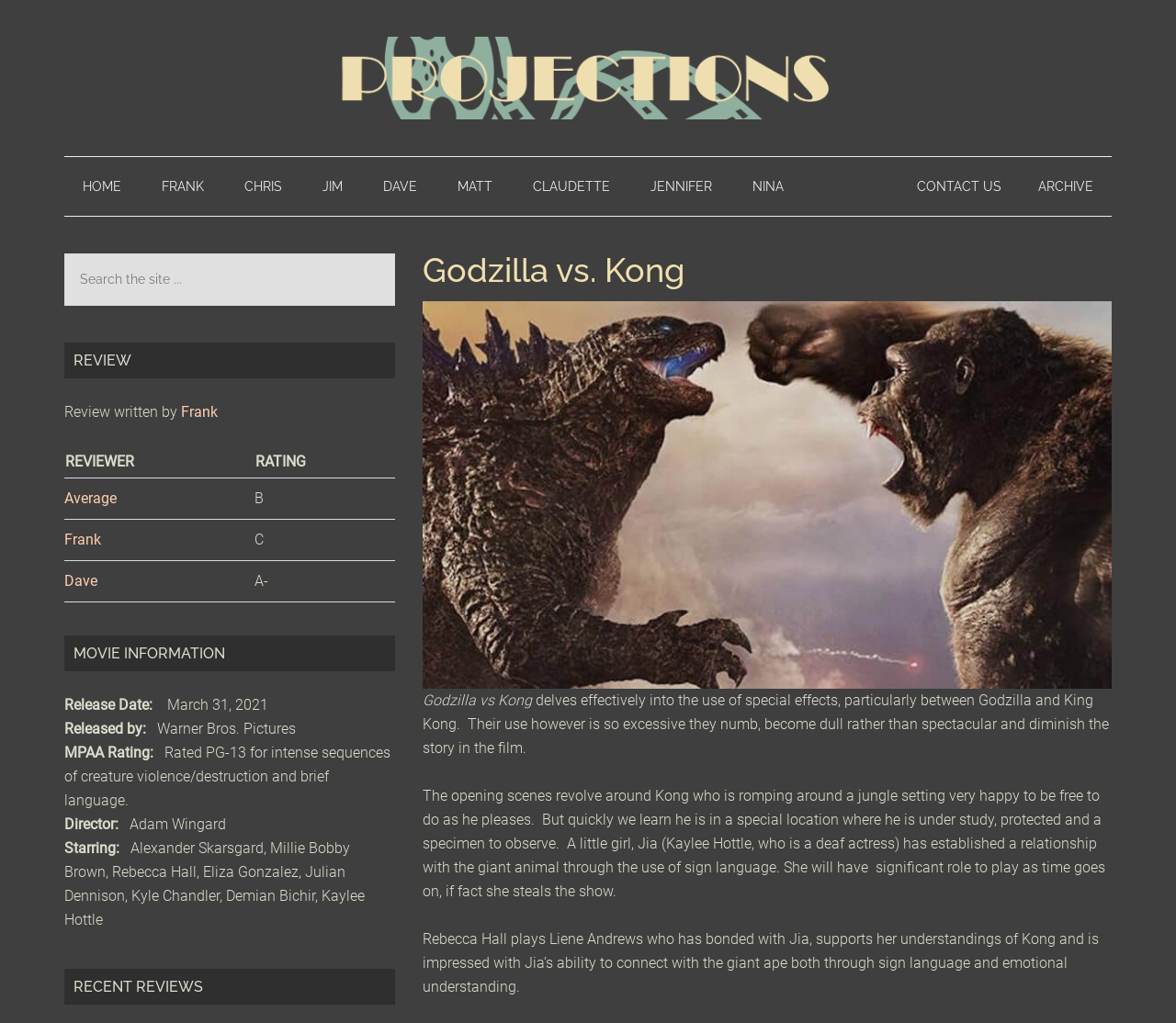Please analyze the image and provide a thorough answer to the question:
What is the release date of the movie?

The release date of the movie can be found in the 'MOVIE INFORMATION' section of the webpage, where it is listed as 'Release Date: March 31, 2021'.